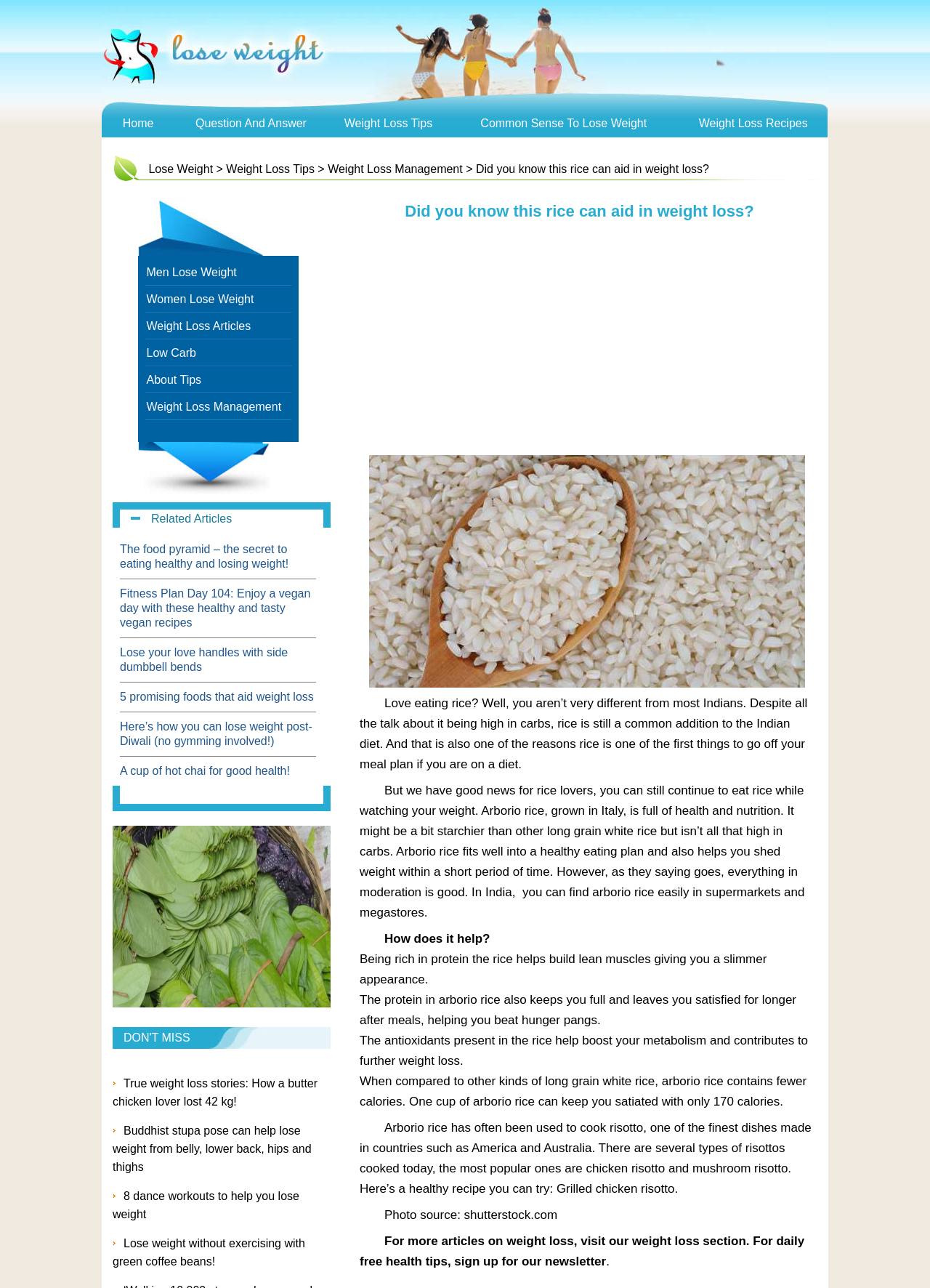Please specify the bounding box coordinates of the element that should be clicked to execute the given instruction: 'Explore 'Weight Loss Recipes''. Ensure the coordinates are four float numbers between 0 and 1, expressed as [left, top, right, bottom].

[0.751, 0.091, 0.869, 0.1]